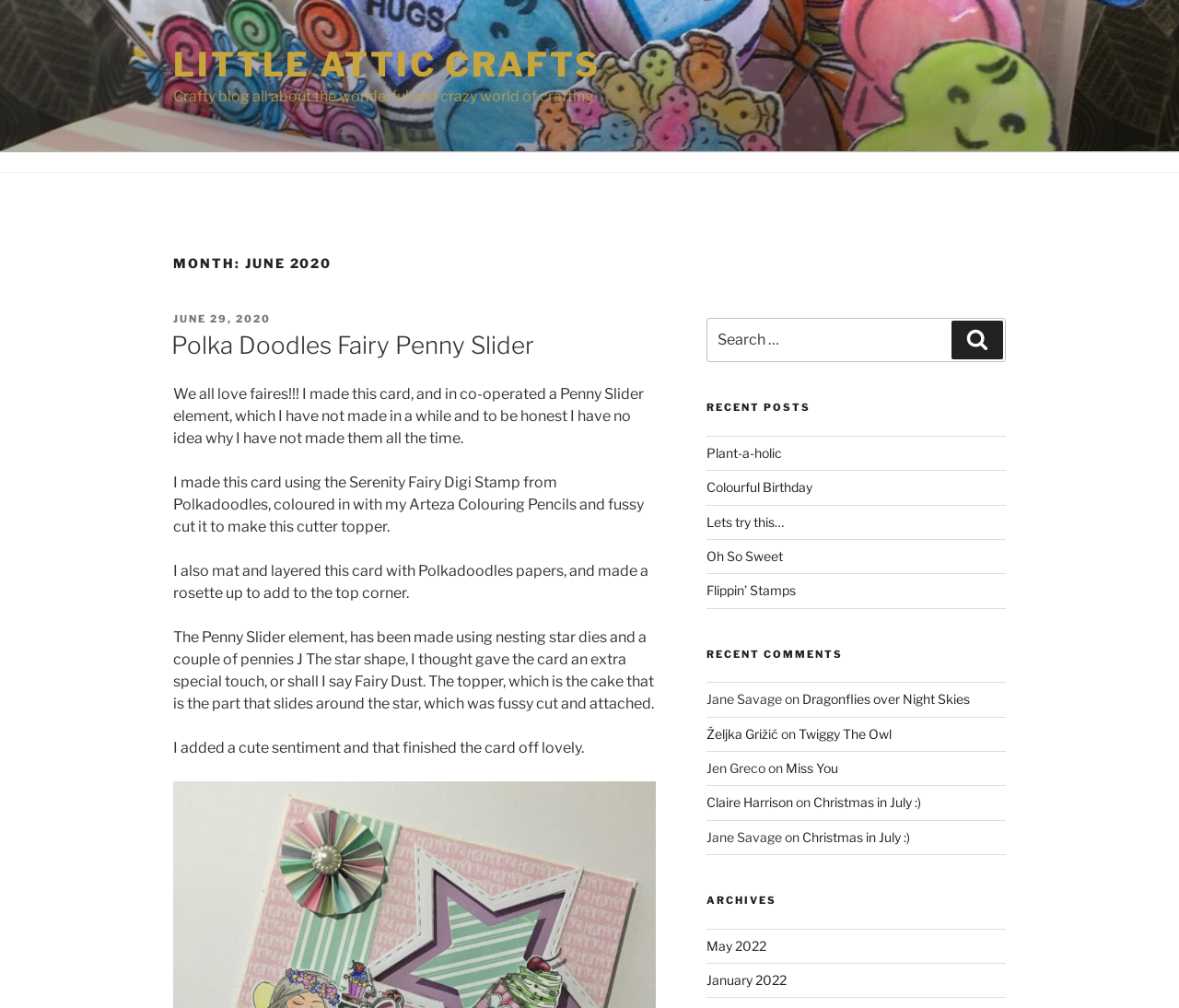Please identify the bounding box coordinates of the area that needs to be clicked to fulfill the following instruction: "Click on the 'LITTLE ATTIC CRAFTS' link."

[0.147, 0.044, 0.509, 0.084]